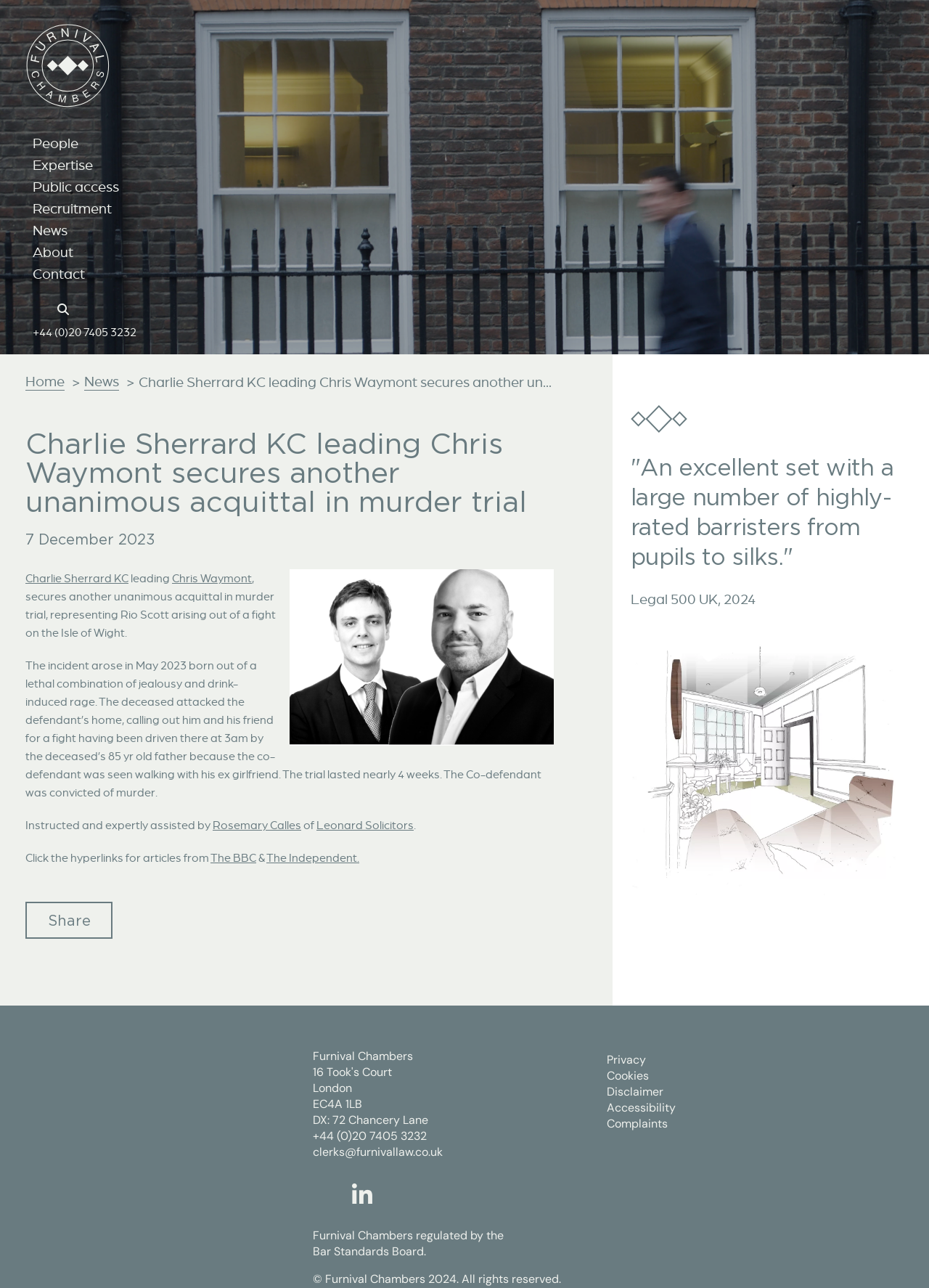Bounding box coordinates should be in the format (top-left x, top-left y, bottom-right x, bottom-right y) and all values should be floating point numbers between 0 and 1. Determine the bounding box coordinate for the UI element described as: Public access

[0.035, 0.139, 0.223, 0.151]